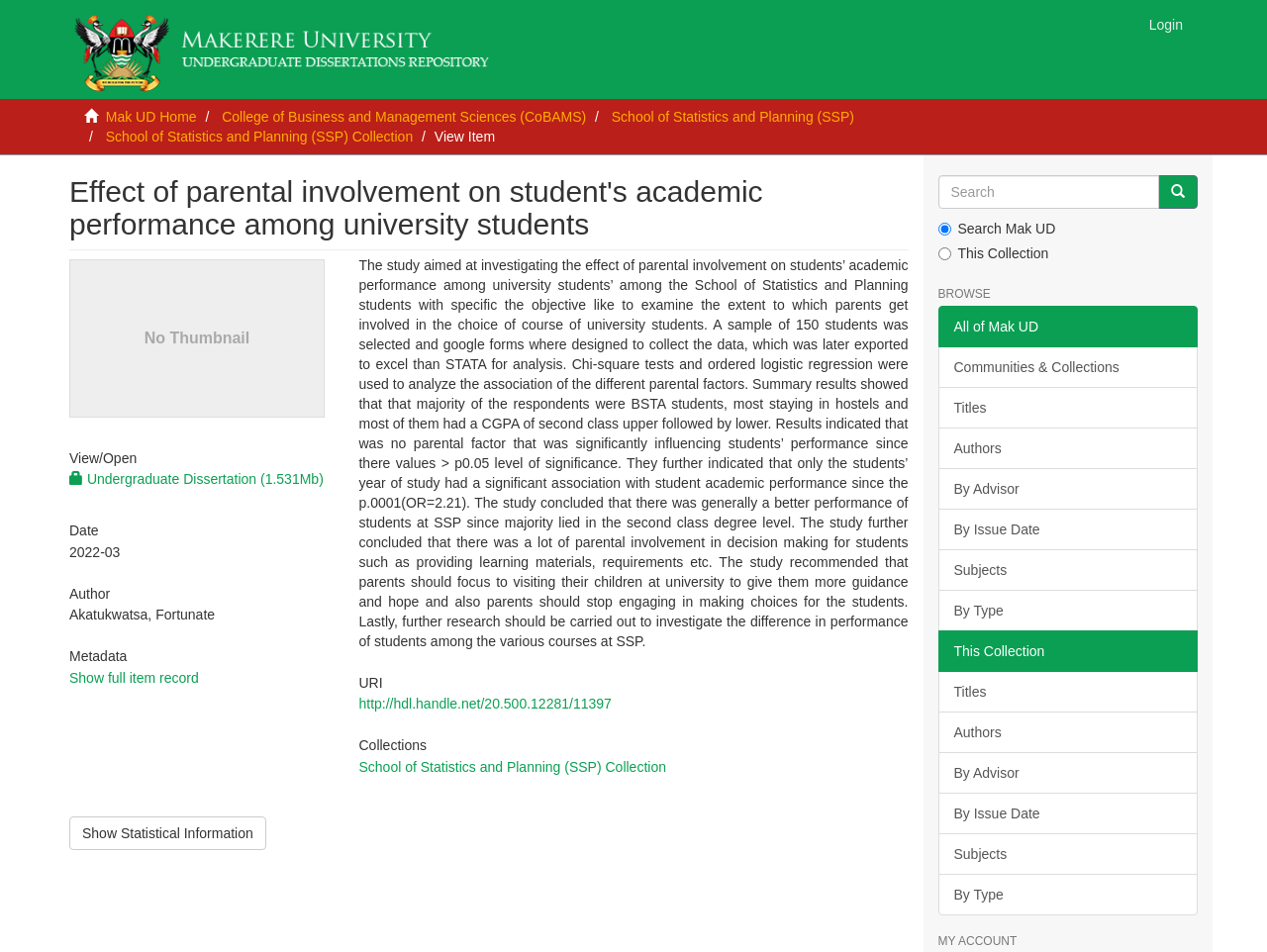Generate a comprehensive description of the webpage content.

This webpage is about a research study on the effect of parental involvement on students' academic performance among university students. At the top left, there is a logo image and a link to "Login". Below the logo, there are several links to different university departments, including "Mak UD Home", "College of Business and Management Sciences (CoBAMS)", and "School of Statistics and Planning (SSP)".

The main content of the page is a research paper titled "Effect of parental involvement on student's academic performance among university students". The paper's title is displayed prominently at the top of the page, followed by a thumbnail image and a "View/ Open" button. Below the title, there are several headings and links providing metadata about the paper, including the date, author, and abstract.

The abstract summarizes the research study, which aimed to investigate the effect of parental involvement on students' academic performance among university students. The study found that there was no significant association between parental factors and students' performance, but that students' year of study had a significant impact on their performance.

On the right side of the page, there is a search bar with a "Go" button and several radio buttons to select the search scope. Below the search bar, there are links to browse different collections, including "Communities & Collections", "Titles", "Authors", and "Subjects". There is also a section titled "MY ACCOUNT" at the bottom right of the page.